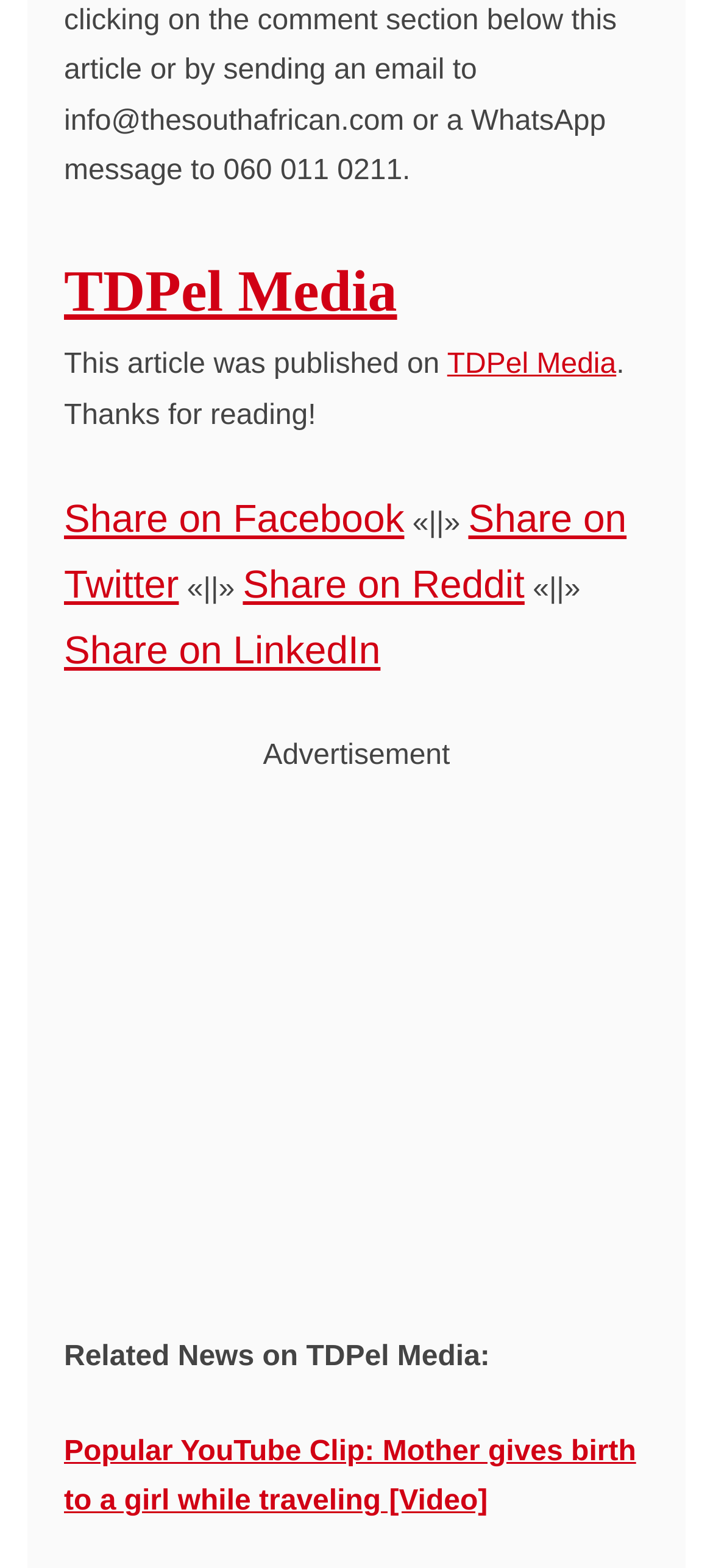Pinpoint the bounding box coordinates of the element you need to click to execute the following instruction: "Read related news on TDPel Media". The bounding box should be represented by four float numbers between 0 and 1, in the format [left, top, right, bottom].

[0.09, 0.855, 0.687, 0.875]